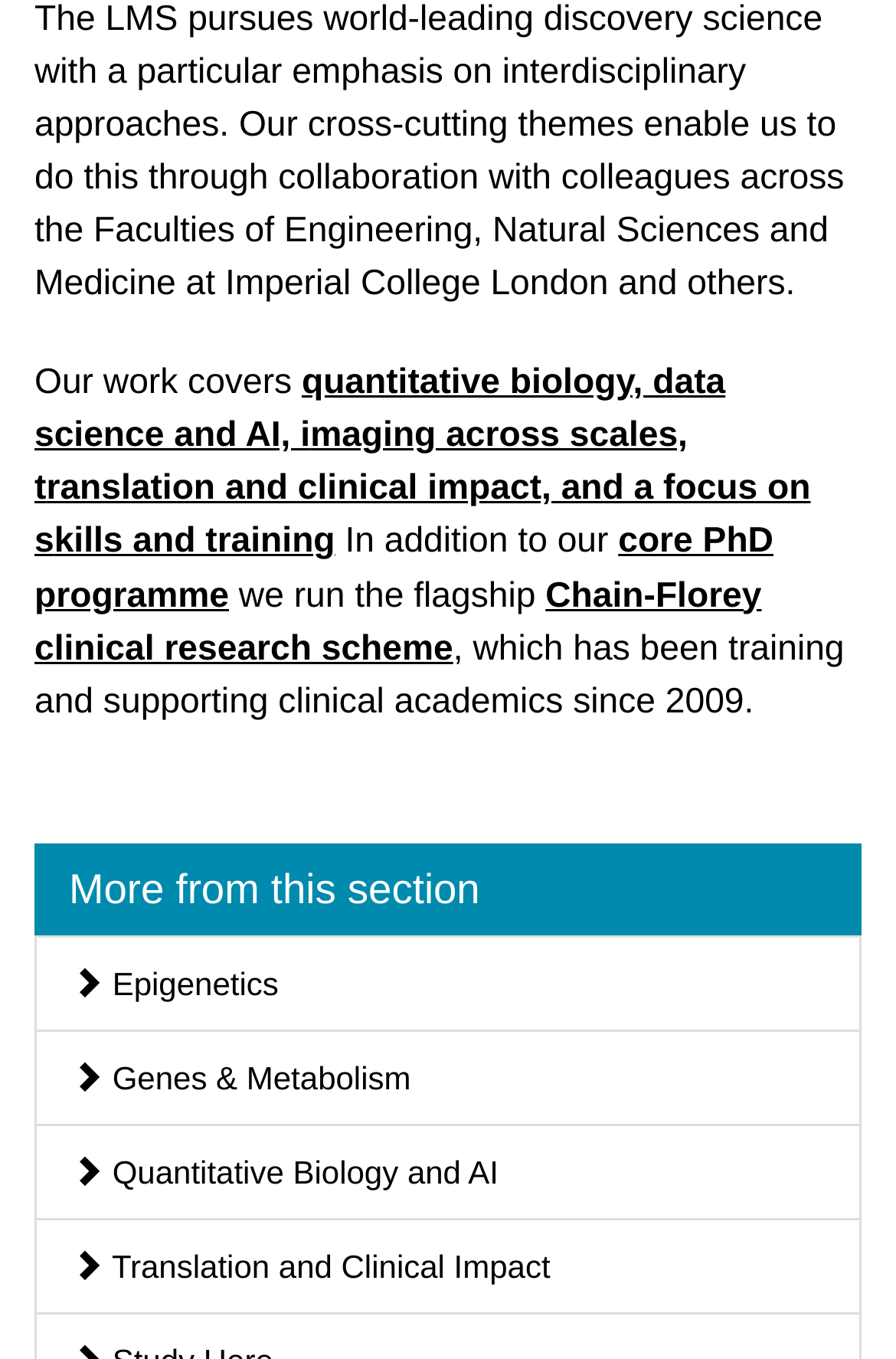Determine the bounding box coordinates of the clickable element to achieve the following action: 'View more on Epigenetics'. Provide the coordinates as four float values between 0 and 1, formatted as [left, top, right, bottom].

[0.038, 0.688, 0.962, 0.759]